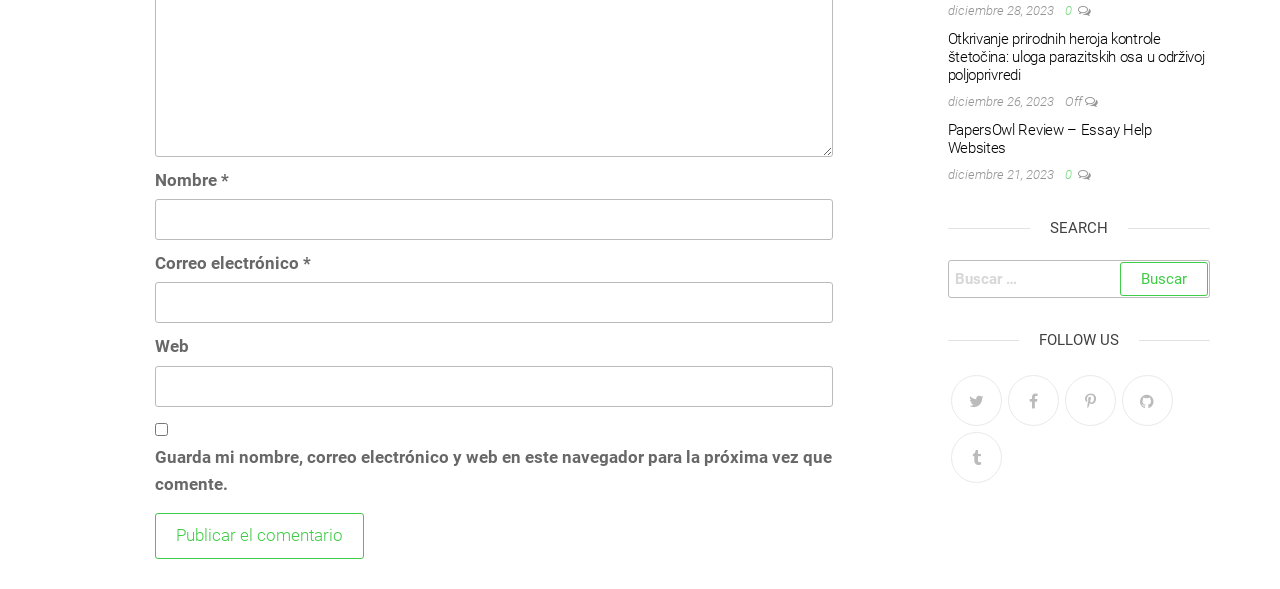Can you give a comprehensive explanation to the question given the content of the image?
How many comment articles are displayed?

There are three comment articles displayed on the webpage, each with a title, date, and comment count. The titles are 'Otkrivanje prirodnih heroja kontrole štetočina: uloga parazitskih osa u održivoj poljoprivredi', 'PapersOwl Review – Essay Help Websites', and another article without a title.